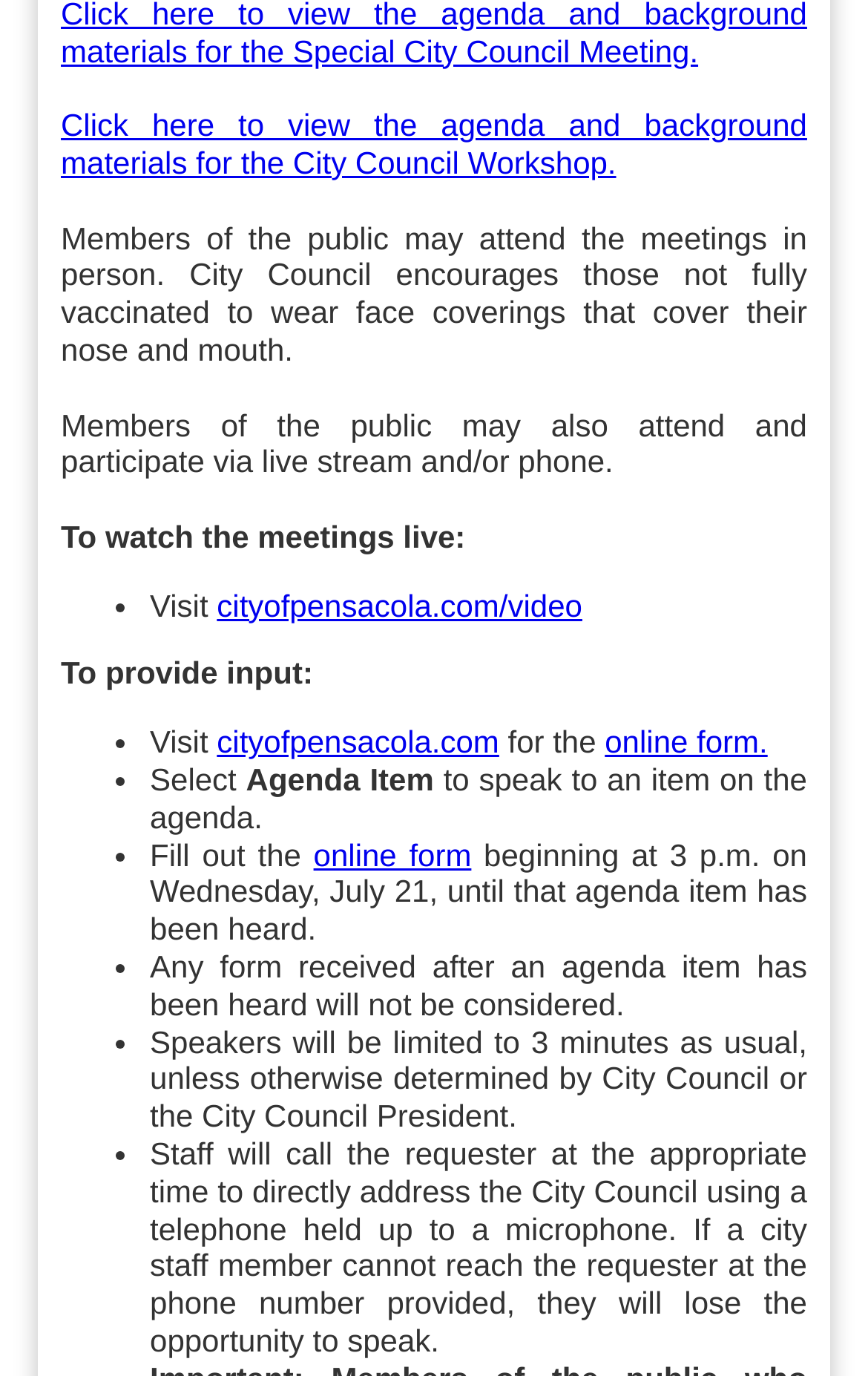Give a concise answer using only one word or phrase for this question:
How can members of the public attend City Council meetings?

In person or via live stream and/or phone